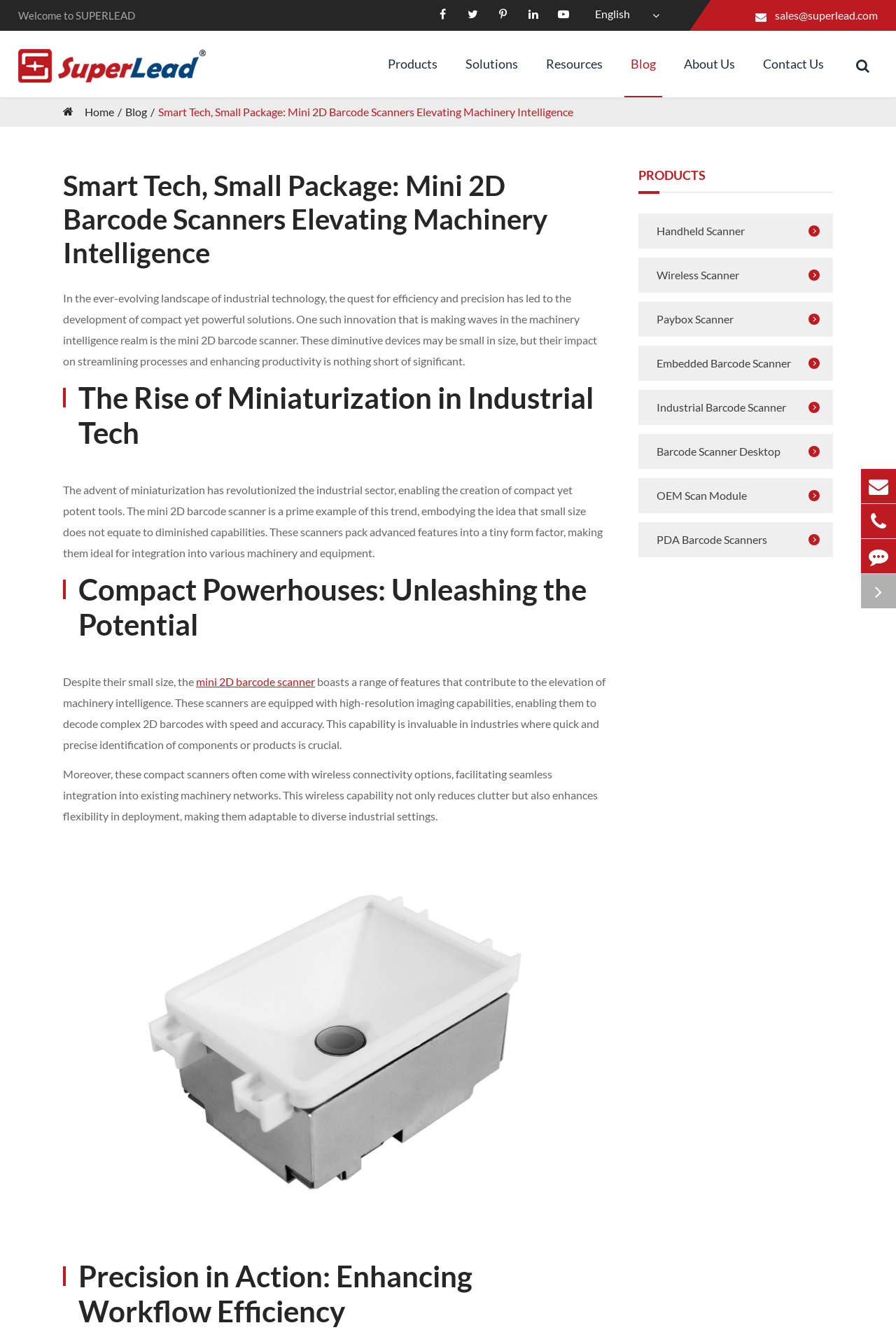Locate the bounding box coordinates of the clickable element to fulfill the following instruction: "go to Home page". Provide the coordinates as four float numbers between 0 and 1 in the format [left, top, right, bottom].

None